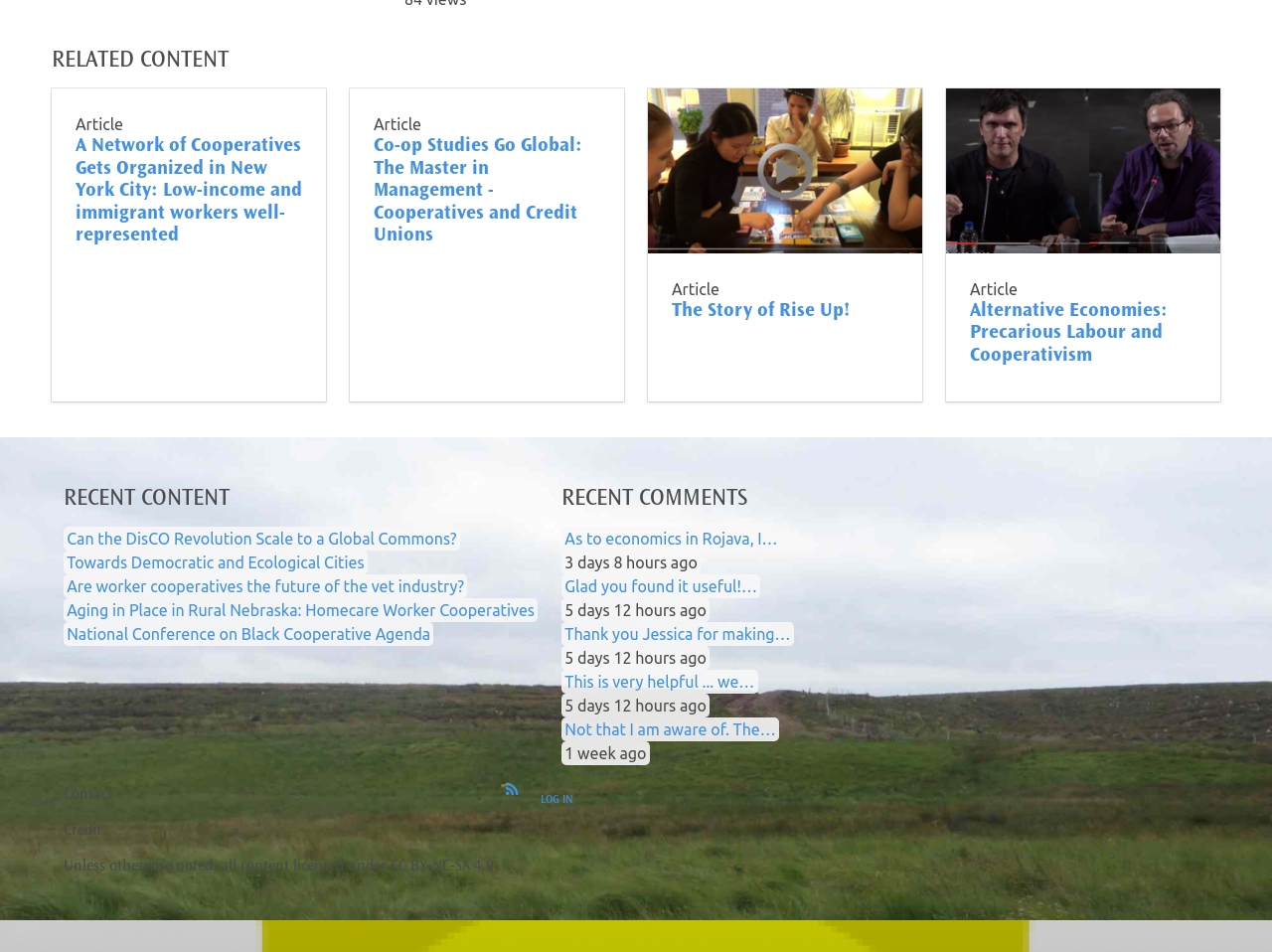How many recent comments are listed?
Your answer should be a single word or phrase derived from the screenshot.

5